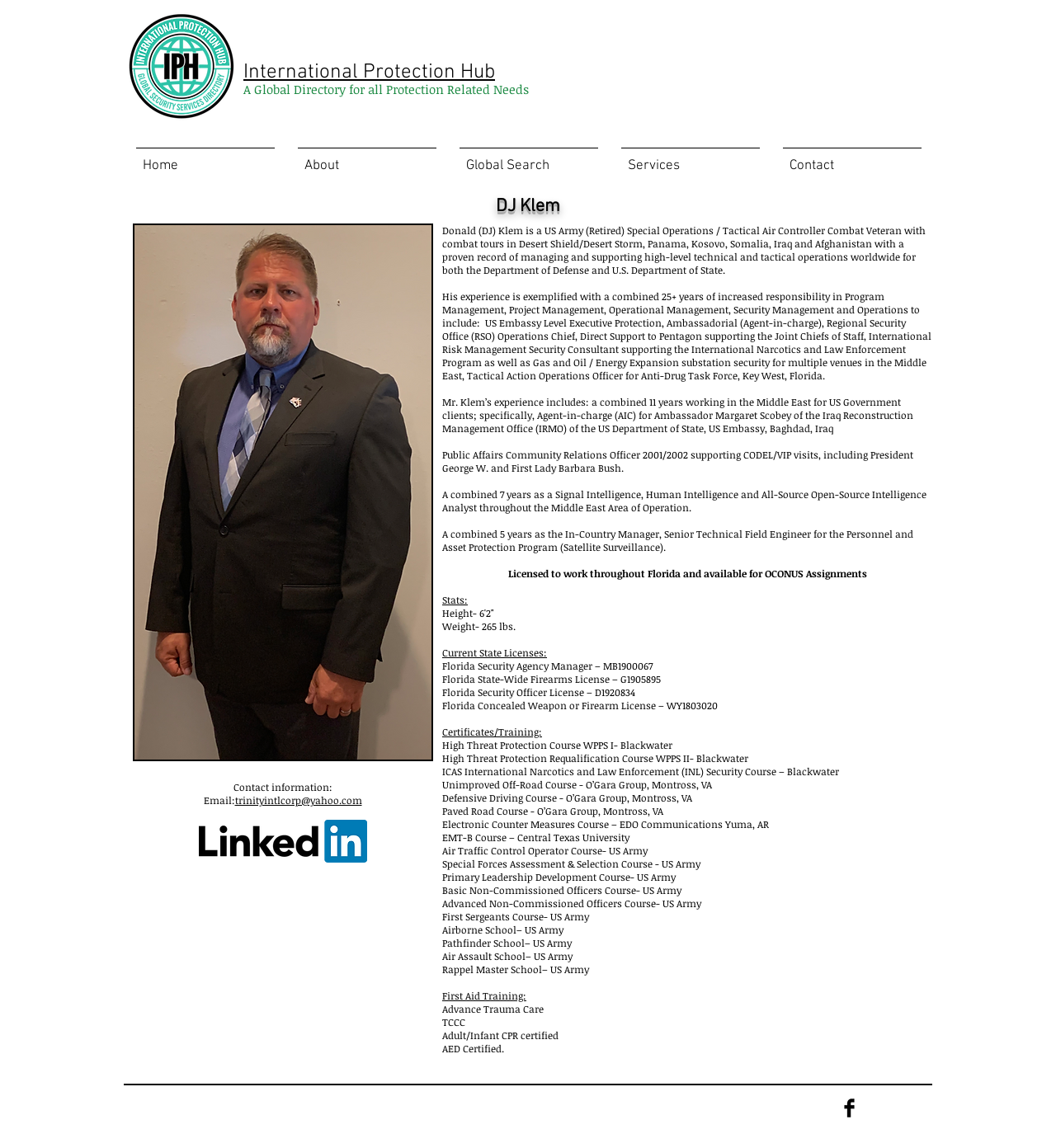Please provide the main heading of the webpage content.

International Protection Hub